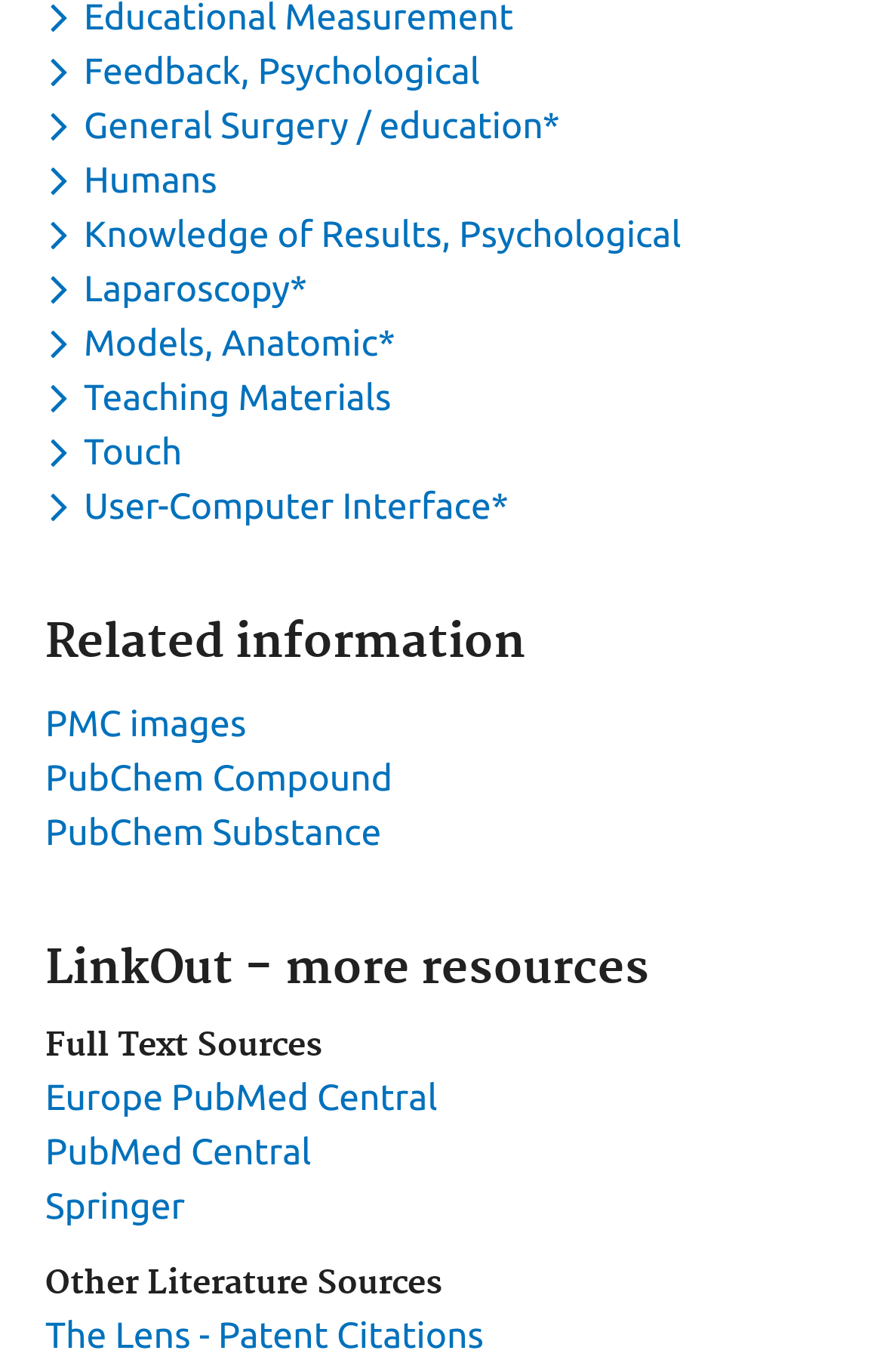Please determine the bounding box coordinates of the section I need to click to accomplish this instruction: "Toggle dropdown menu for keyword Feedback, Psychological".

[0.051, 0.037, 0.556, 0.067]